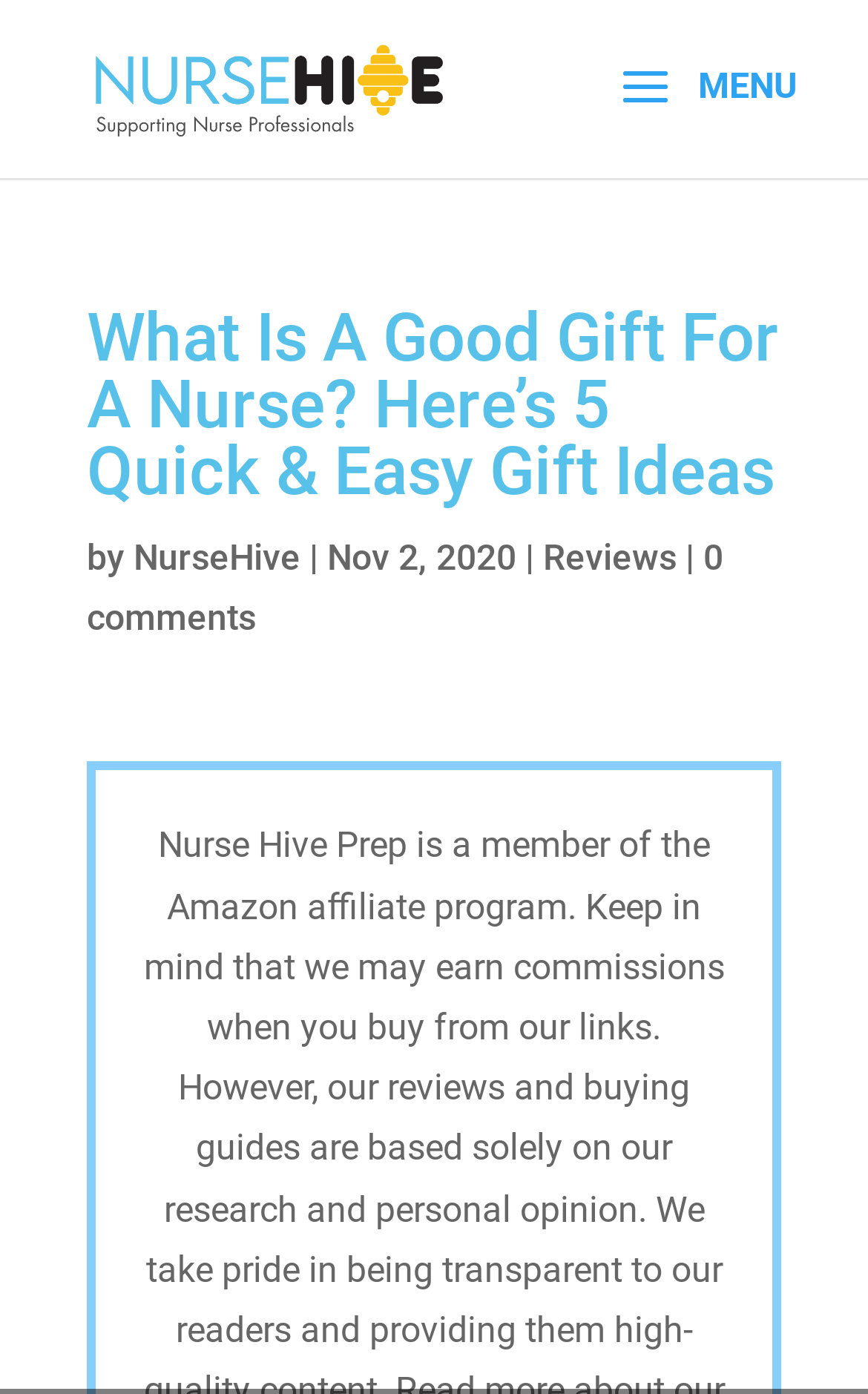Please provide the bounding box coordinates in the format (top-left x, top-left y, bottom-right x, bottom-right y). Remember, all values are floating point numbers between 0 and 1. What is the bounding box coordinate of the region described as: mobile

None